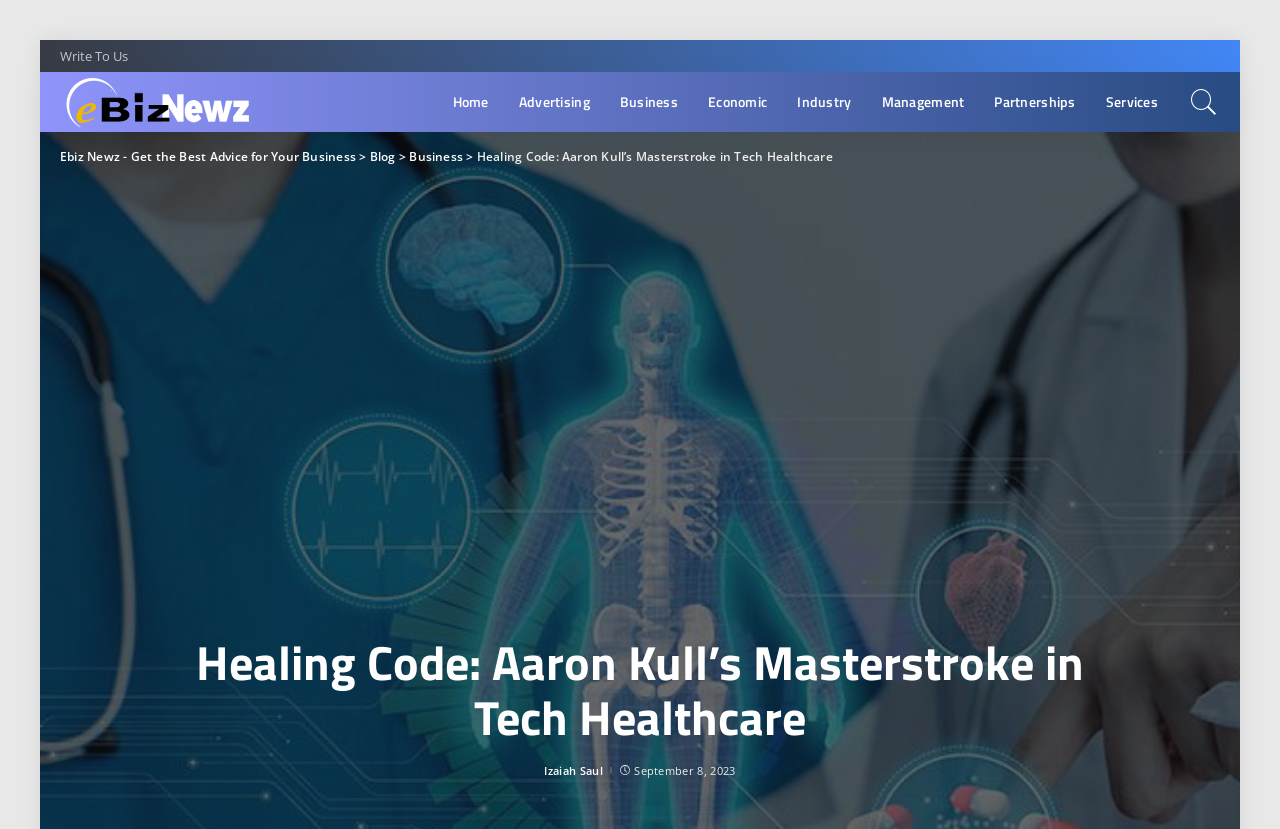Who is the author of the article?
Look at the screenshot and respond with one word or a short phrase.

Izaiah Saul